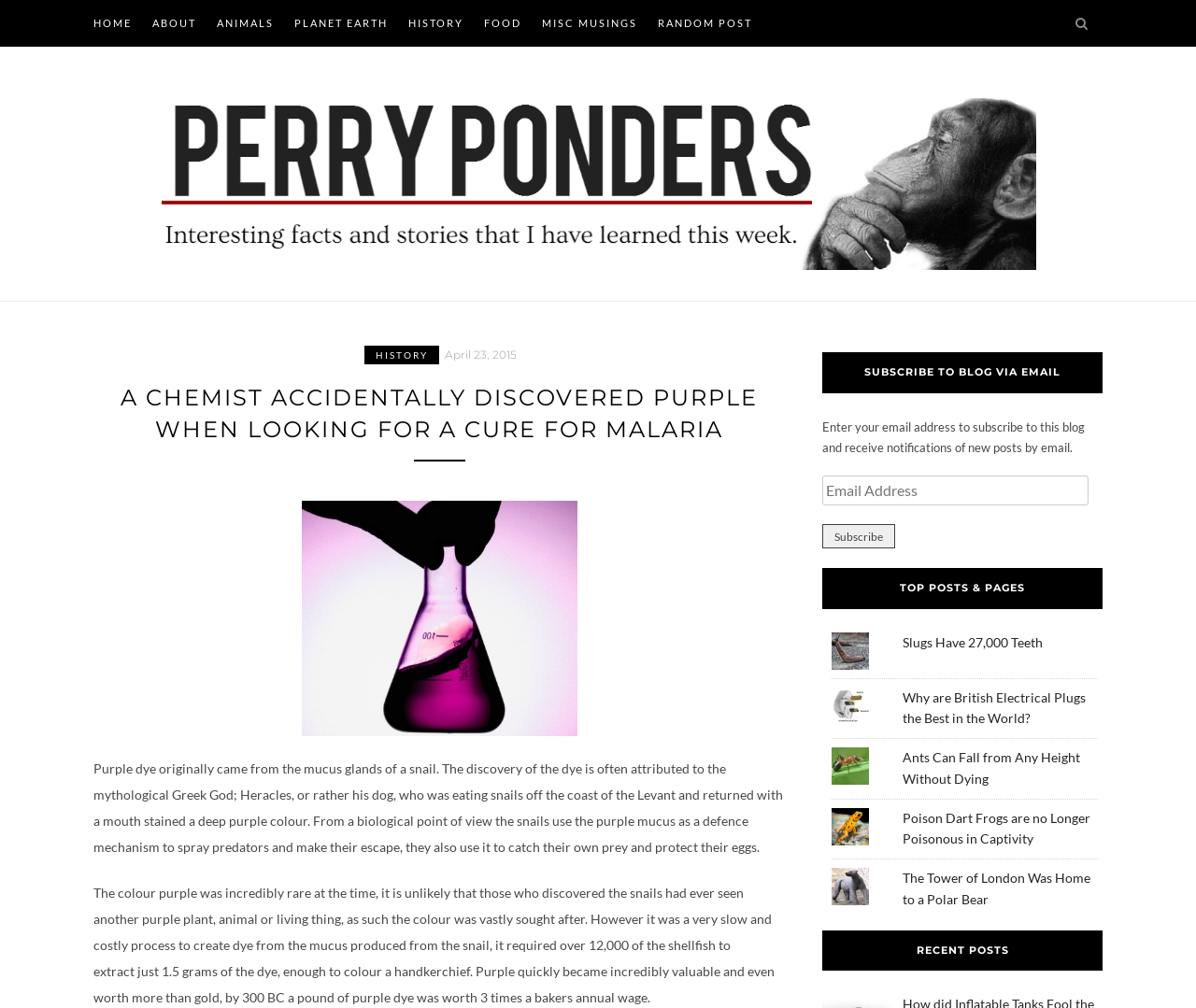Kindly determine the bounding box coordinates for the clickable area to achieve the given instruction: "View the 'RANDOM POST'".

[0.55, 0.0, 0.629, 0.046]